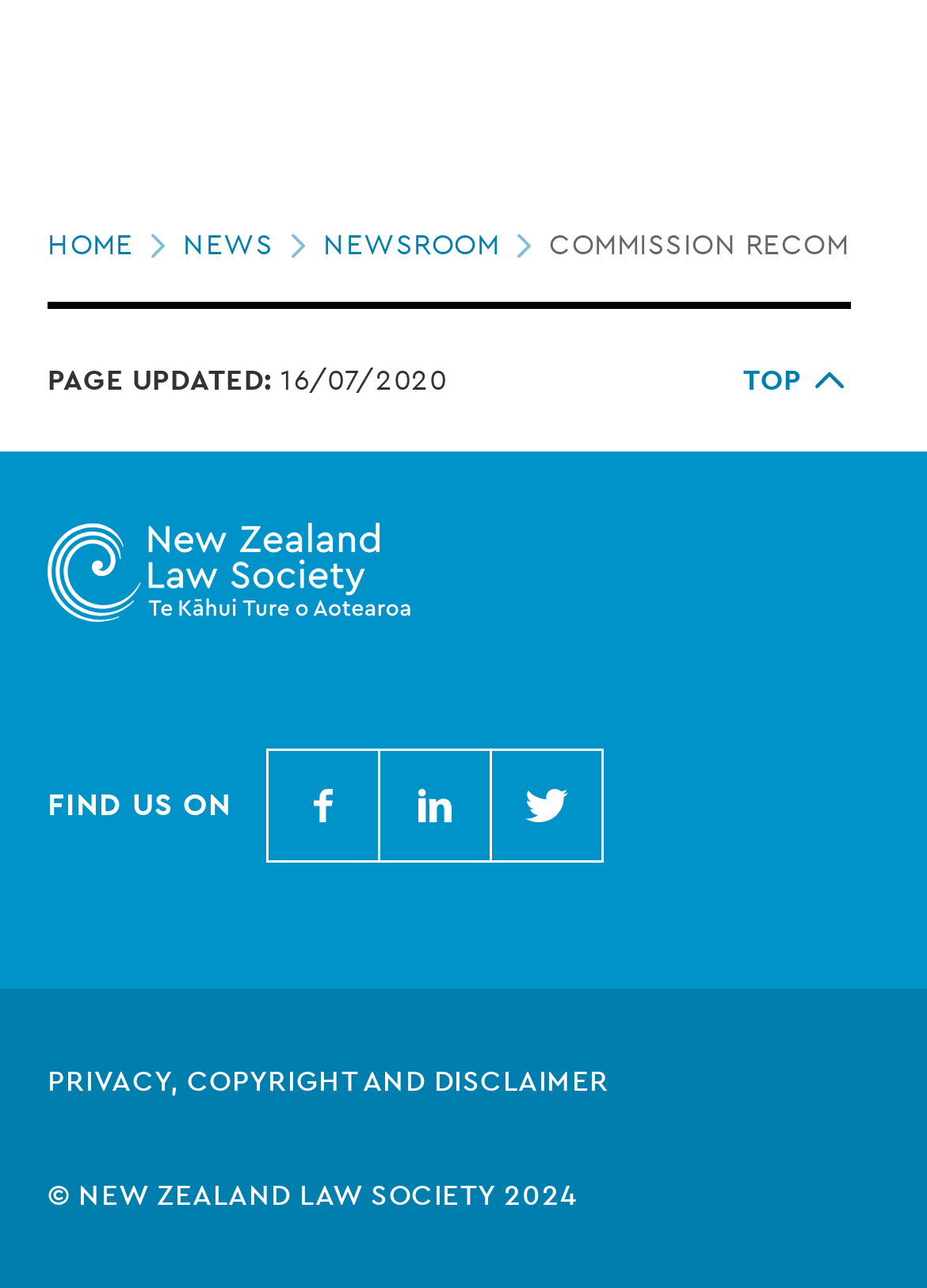Please identify the bounding box coordinates of the element on the webpage that should be clicked to follow this instruction: "go to top". The bounding box coordinates should be given as four float numbers between 0 and 1, formatted as [left, top, right, bottom].

[0.801, 0.279, 0.918, 0.312]